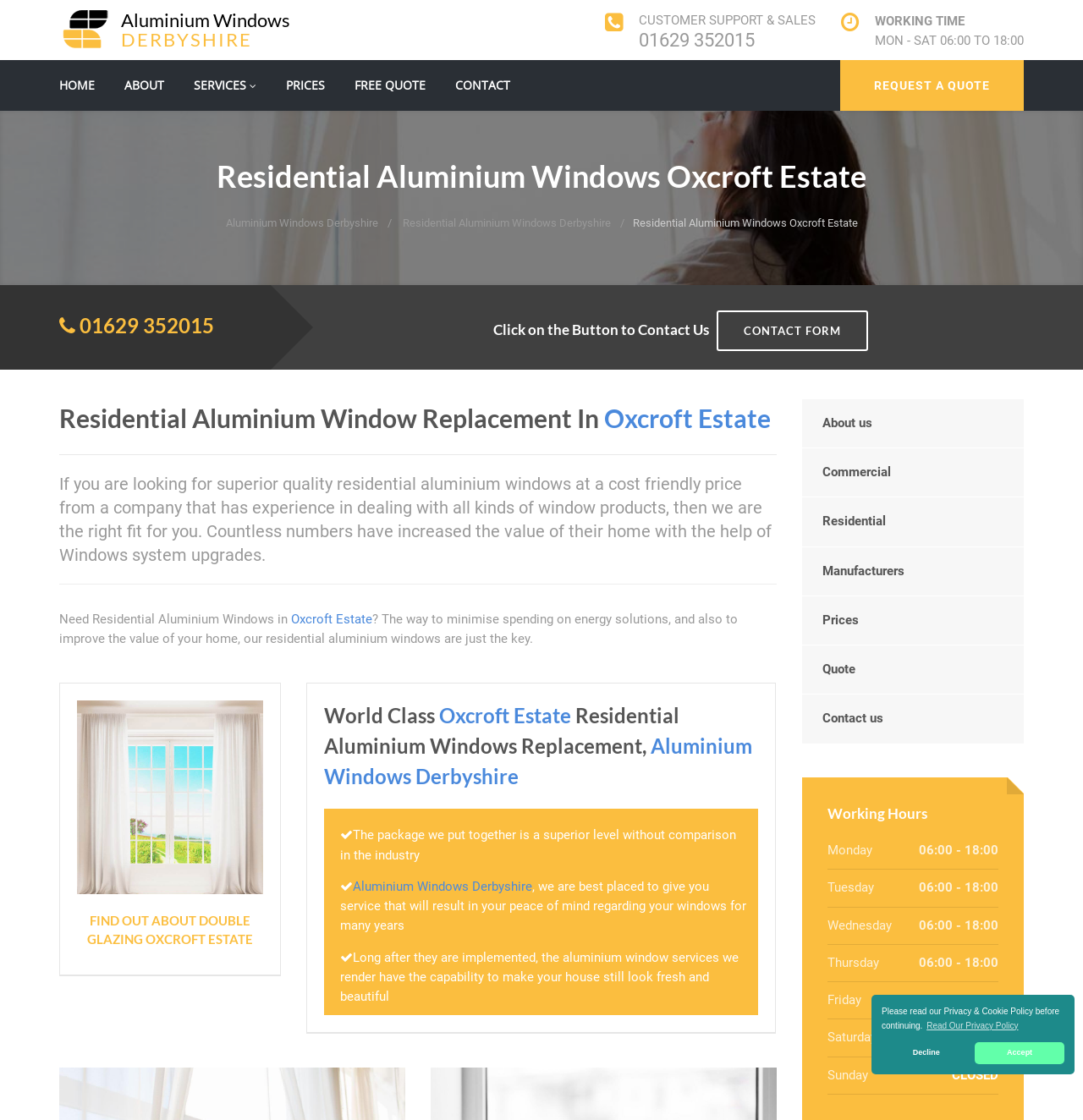Please identify the bounding box coordinates of the region to click in order to complete the task: "Request a quote". The coordinates must be four float numbers between 0 and 1, specified as [left, top, right, bottom].

[0.776, 0.053, 0.945, 0.099]